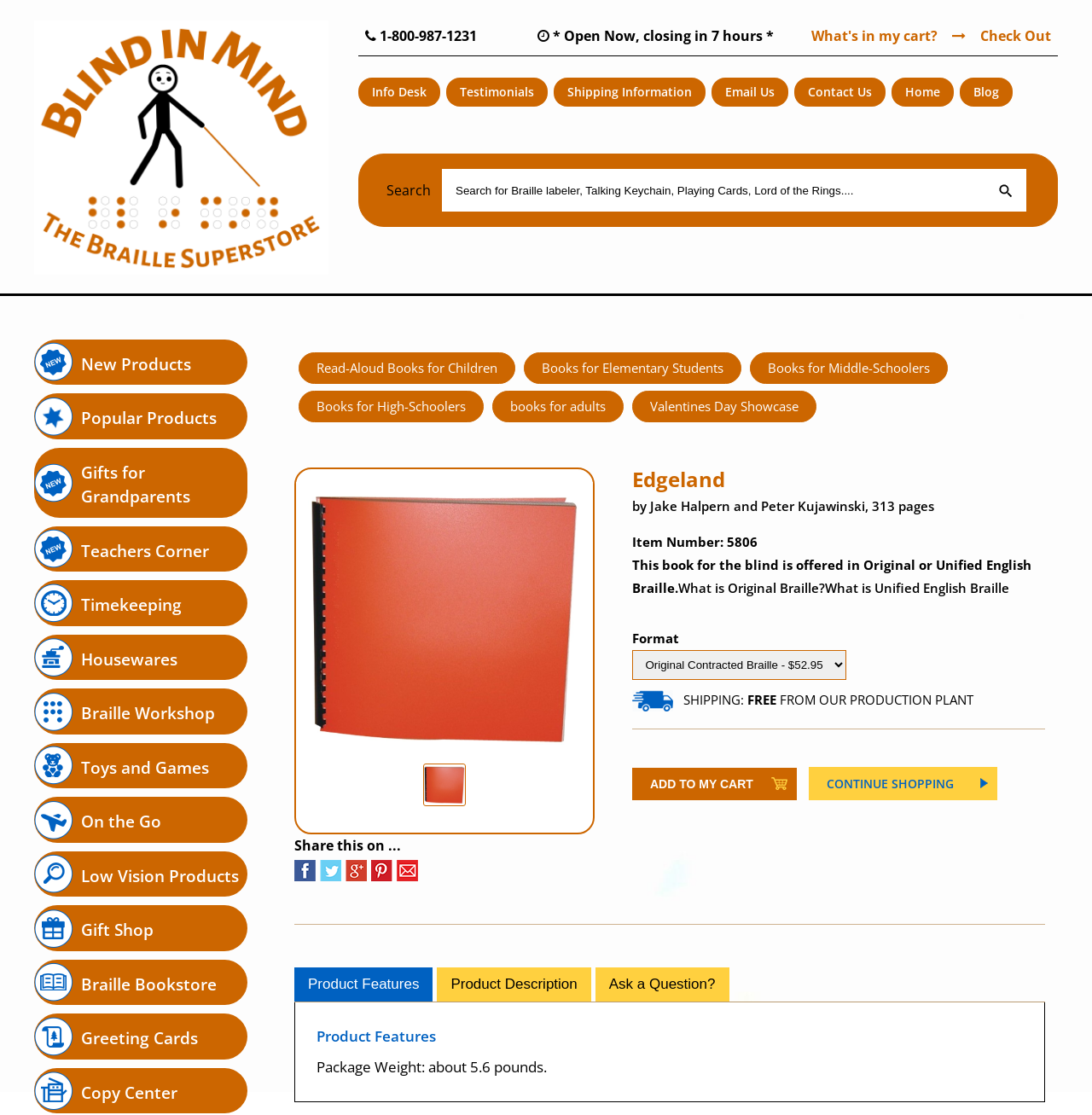Locate the bounding box coordinates of the segment that needs to be clicked to meet this instruction: "Contact via email".

None